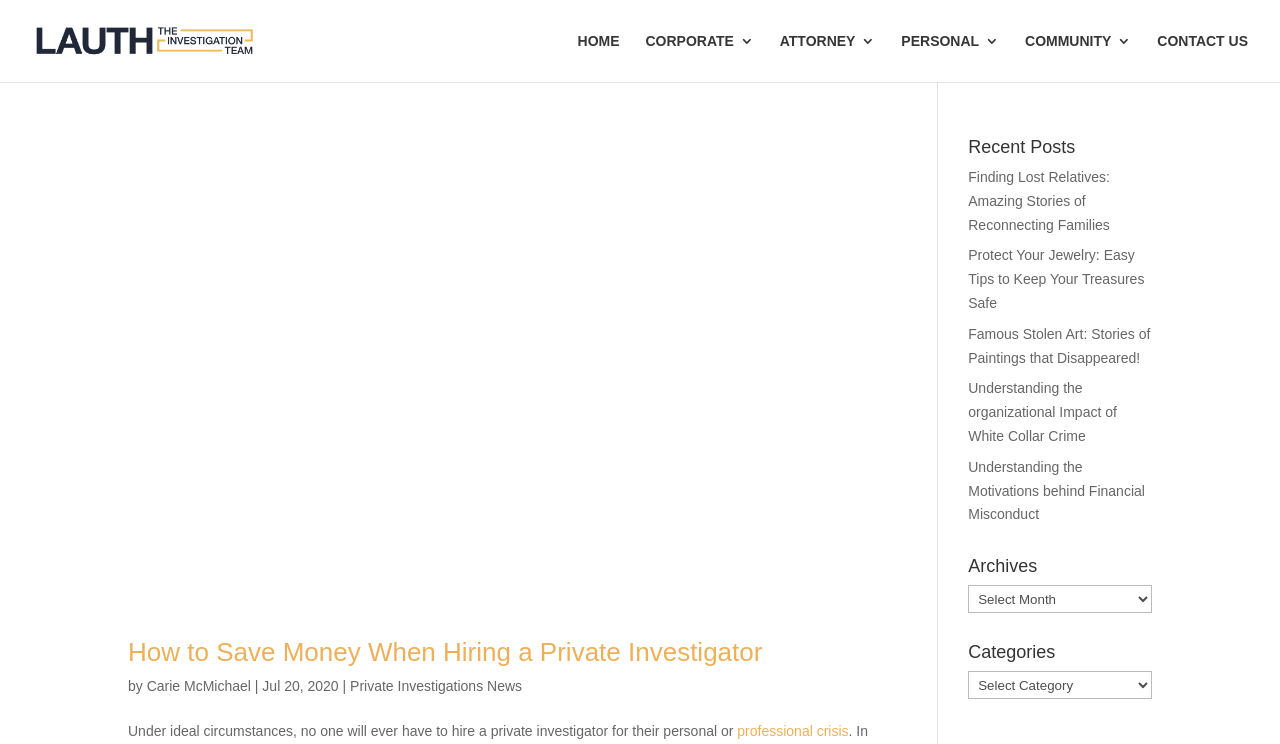Please specify the bounding box coordinates in the format (top-left x, top-left y, bottom-right x, bottom-right y), with values ranging from 0 to 1. Identify the bounding box for the UI component described as follows: Home

[0.451, 0.046, 0.484, 0.11]